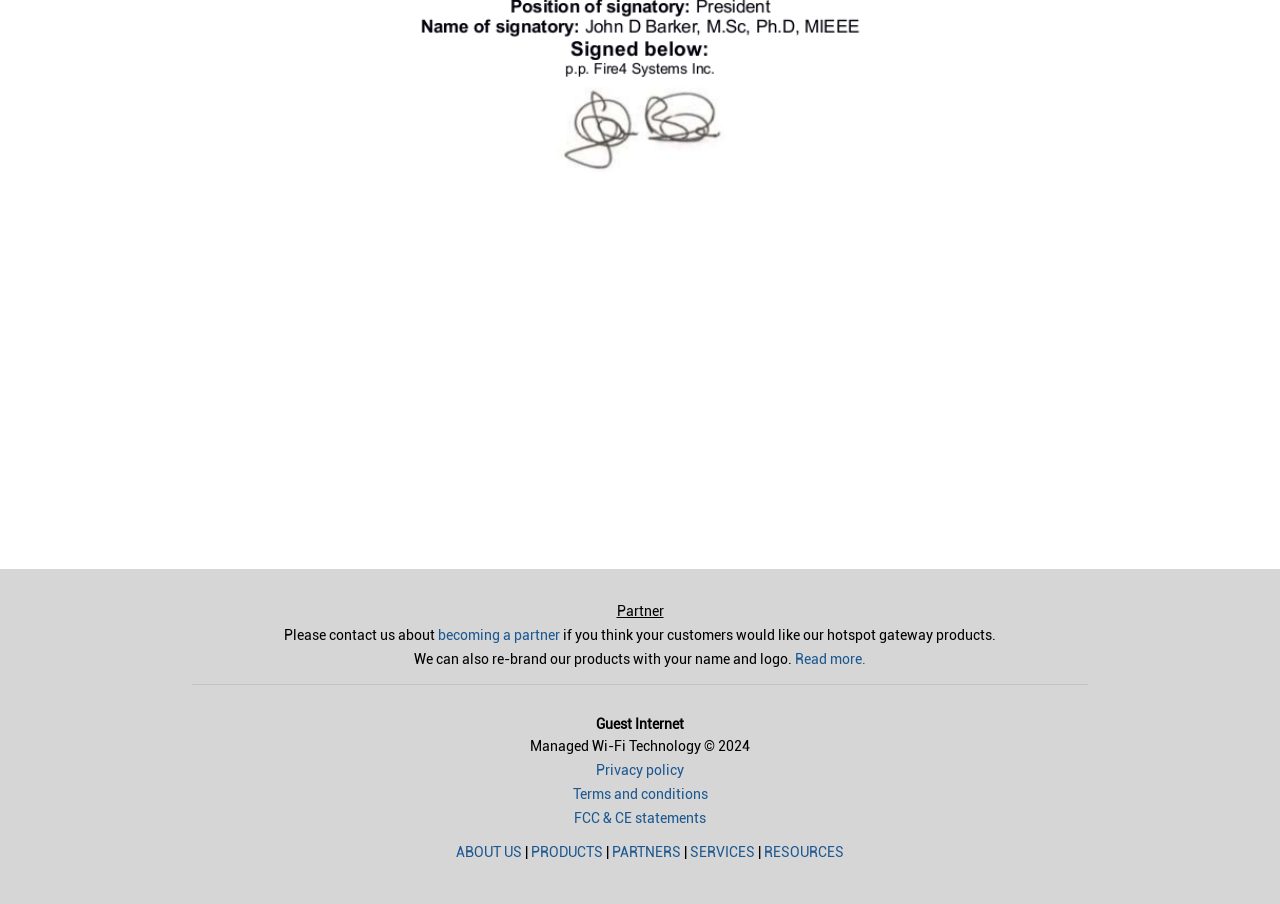What is the topic of the paragraph above the 'Read more' link? Refer to the image and provide a one-word or short phrase answer.

Partner